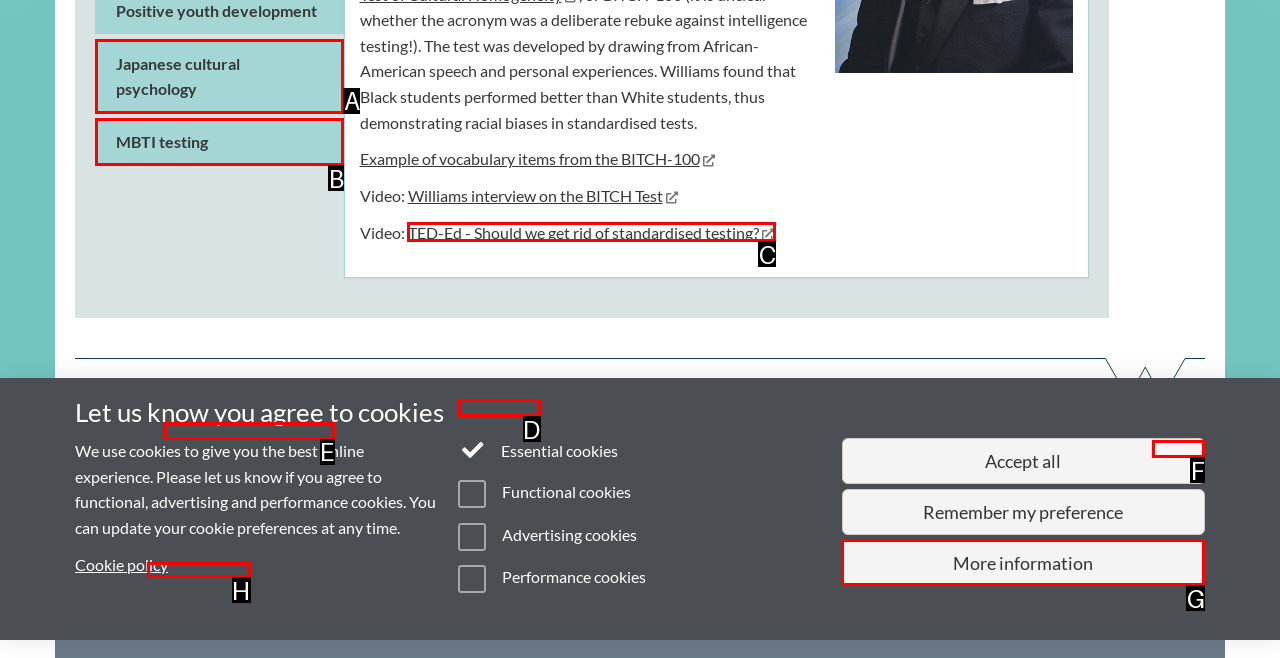From the choices given, find the HTML element that matches this description: Noorin Rodenhurst. Answer with the letter of the selected option directly.

H